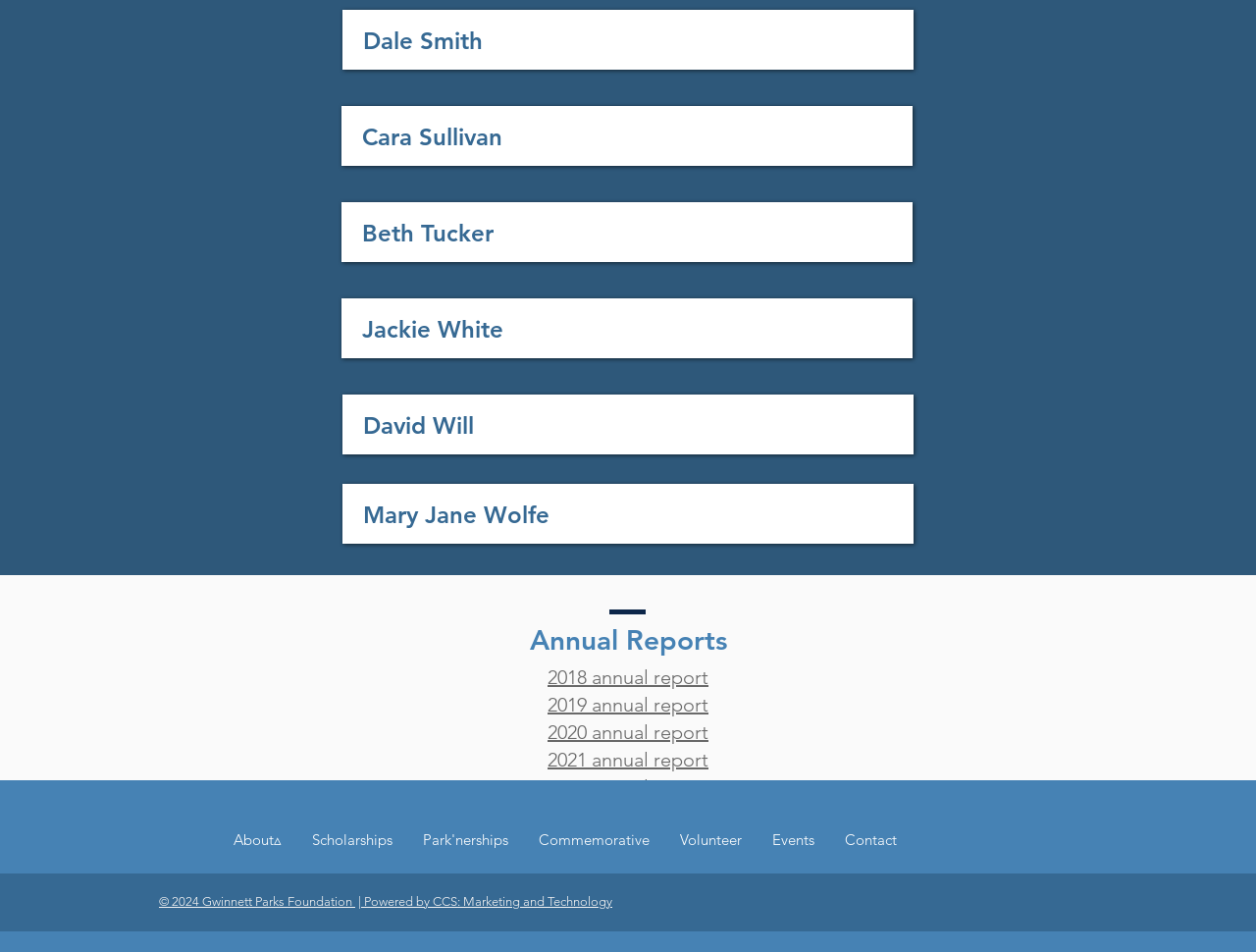Identify the bounding box coordinates for the element you need to click to achieve the following task: "View scholarships". Provide the bounding box coordinates as four float numbers between 0 and 1, in the form [left, top, right, bottom].

[0.236, 0.862, 0.324, 0.903]